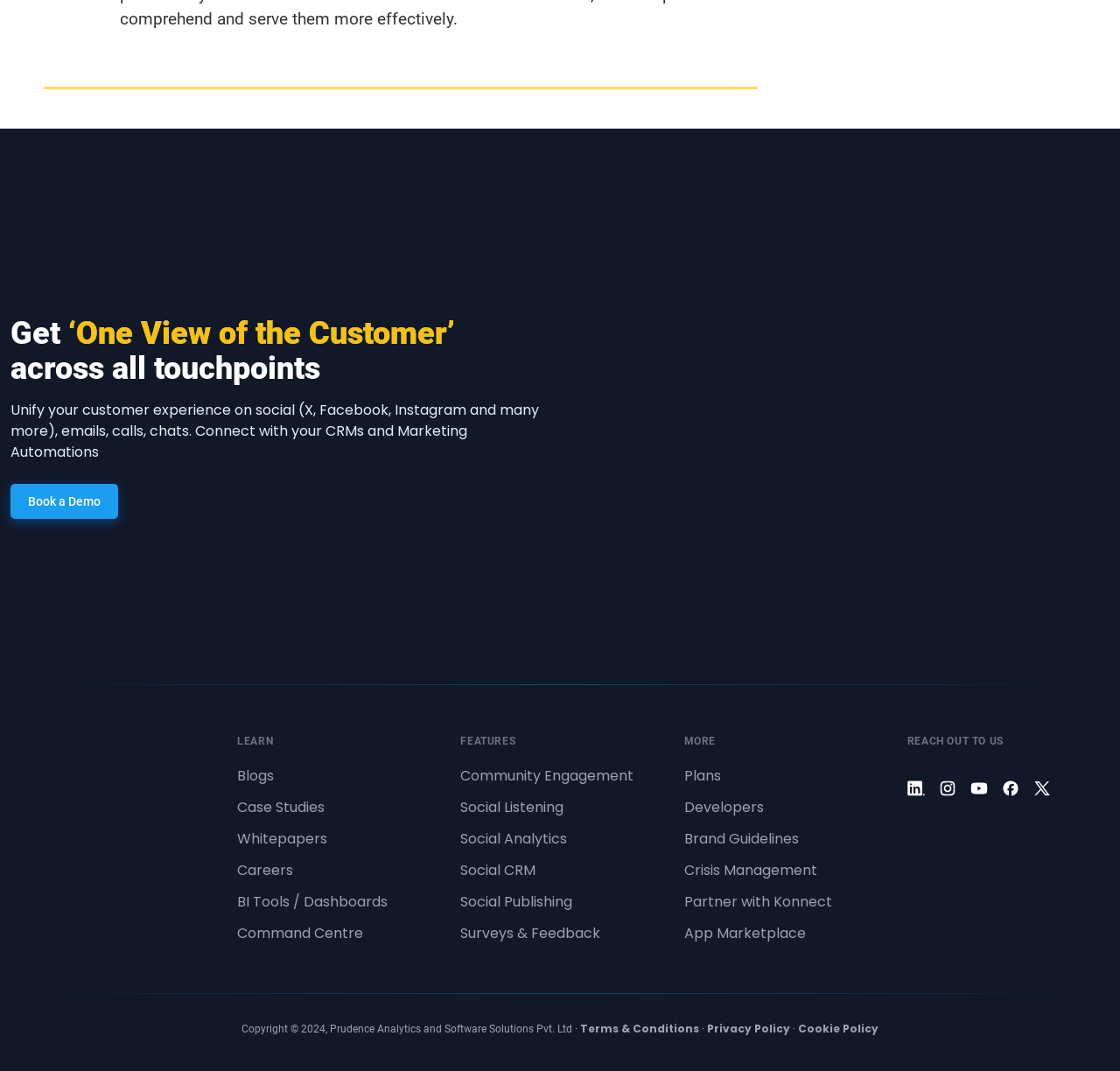Pinpoint the bounding box coordinates of the element to be clicked to execute the instruction: "Contact us".

[0.81, 0.728, 0.826, 0.745]